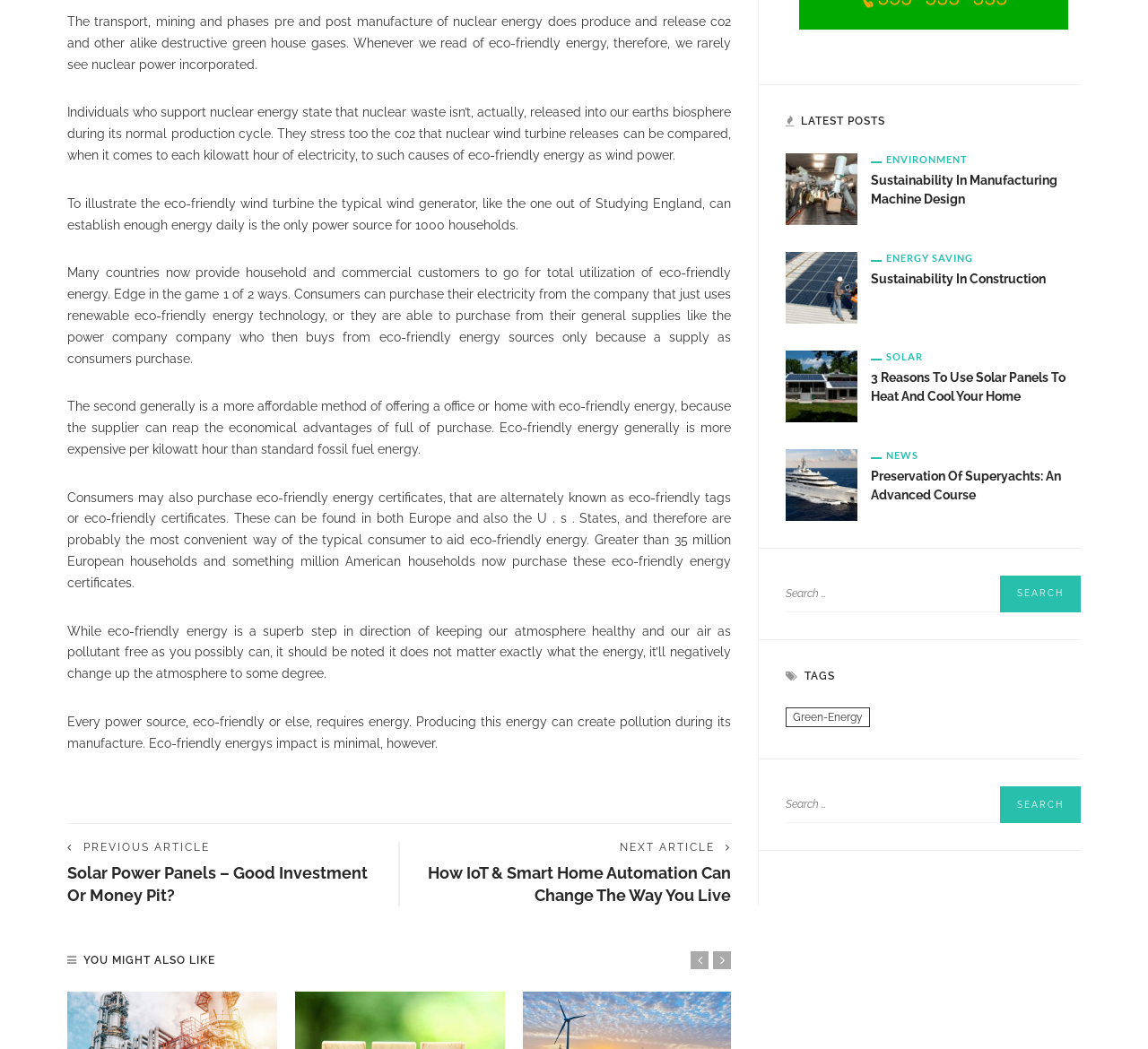What is the purpose of eco-friendly energy certificates?
Answer with a single word or phrase by referring to the visual content.

To aid eco-friendly energy